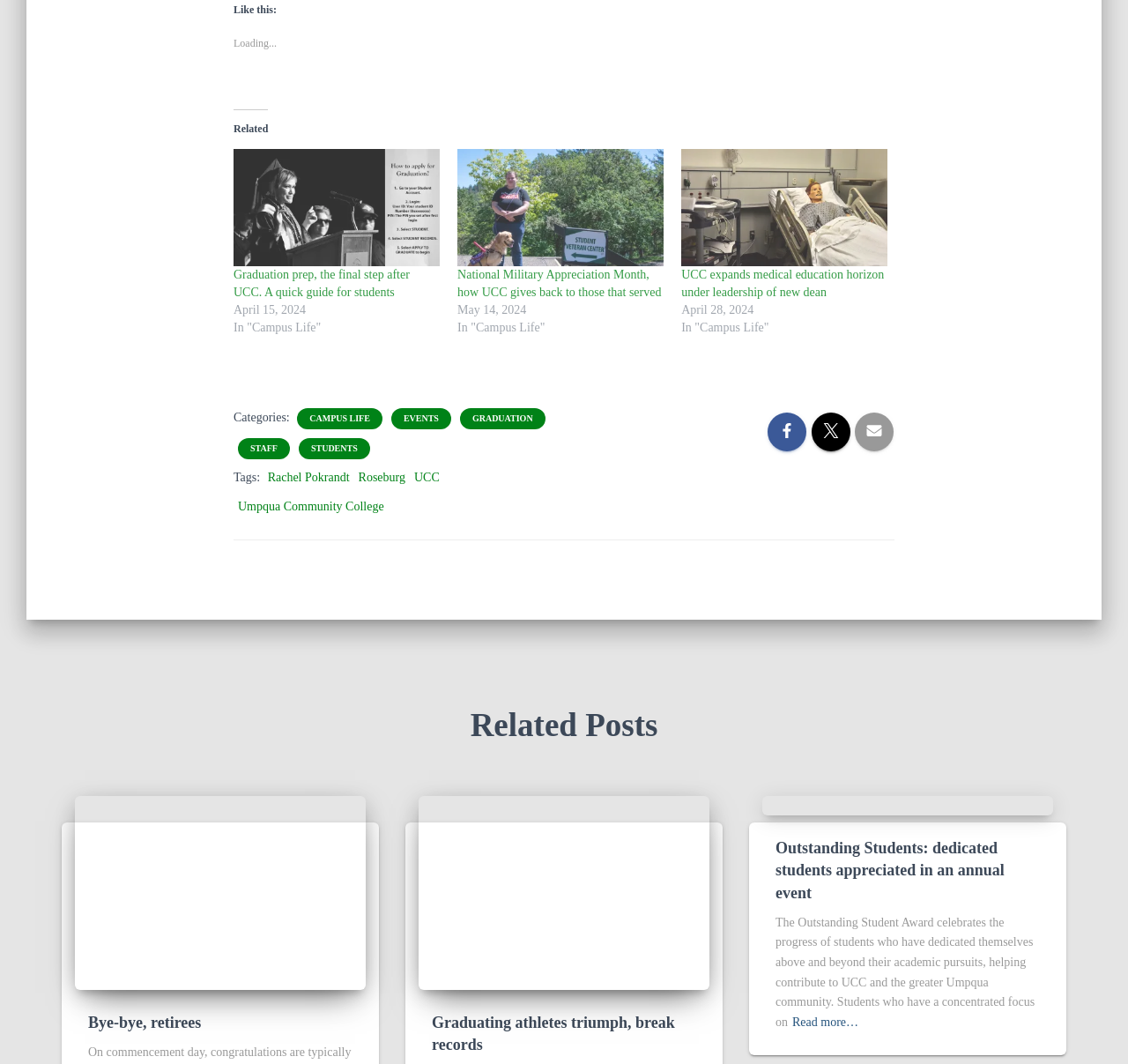How many related posts are listed?
Refer to the screenshot and deliver a thorough answer to the question presented.

I counted the number of links under the 'Related Posts' heading and found 3 related posts: 'Bye-bye, retirees', 'Graduating athletes triumph, break records', and 'Outstanding Students: dedicated students appreciated in an annual event'.